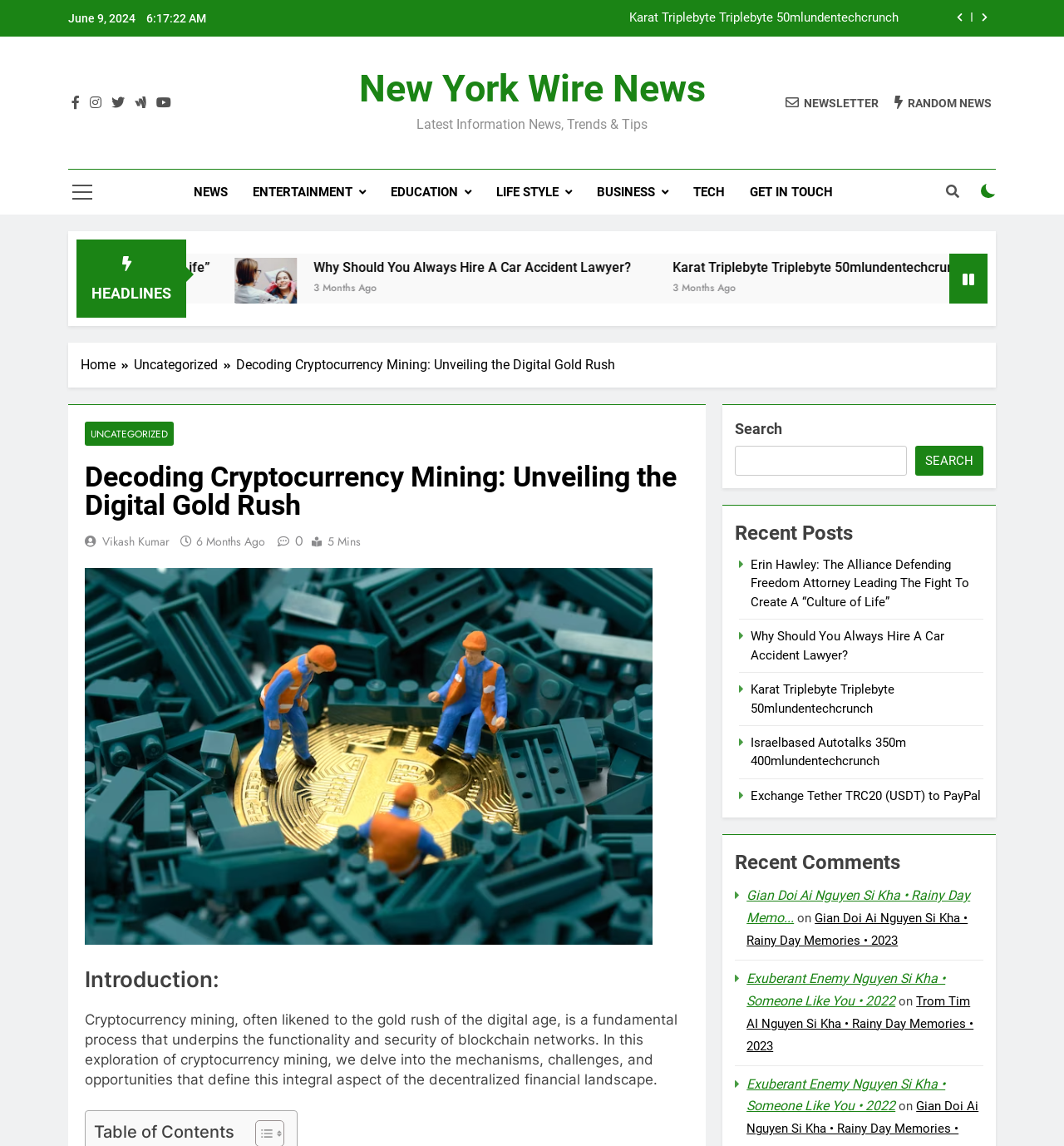Offer a meticulous caption that includes all visible features of the webpage.

This webpage is about cryptocurrency mining, with a focus on decentralized finance. At the top, there is a date and time displayed, "June 9, 2024, 6:17:22 AM". Below this, there are several buttons and links, including a search bar and a newsletter subscription link.

The main content of the page is divided into sections. The first section is an article titled "Decoding Cryptocurrency Mining: Unveiling the Digital Gold Rush", which has a heading, an image, and a brief introduction to cryptocurrency mining. The article is followed by a table of contents.

To the right of the article, there is a sidebar with several links, including "NEWS", "ENTERTAINMENT", "EDUCATION", "LIFE STYLE", "BUSINESS", "TECH", and "GET IN TOUCH". Below these links, there are three news headlines with images, each with a link to the full article.

Further down the page, there is a section titled "Recent Posts", which lists several article titles with links to the full articles. Below this, there is a section titled "Recent Comments", which lists two comments with links to the full comments.

At the bottom of the page, there is a footer section with several links, including a link to a blog post titled "Gian Doi Ai Nguyen Si Kha • Rainy Day Memo..." and another link to a blog post titled "Exuberant Enemy Nguyen Si Kha • Someone Like You • 2022".